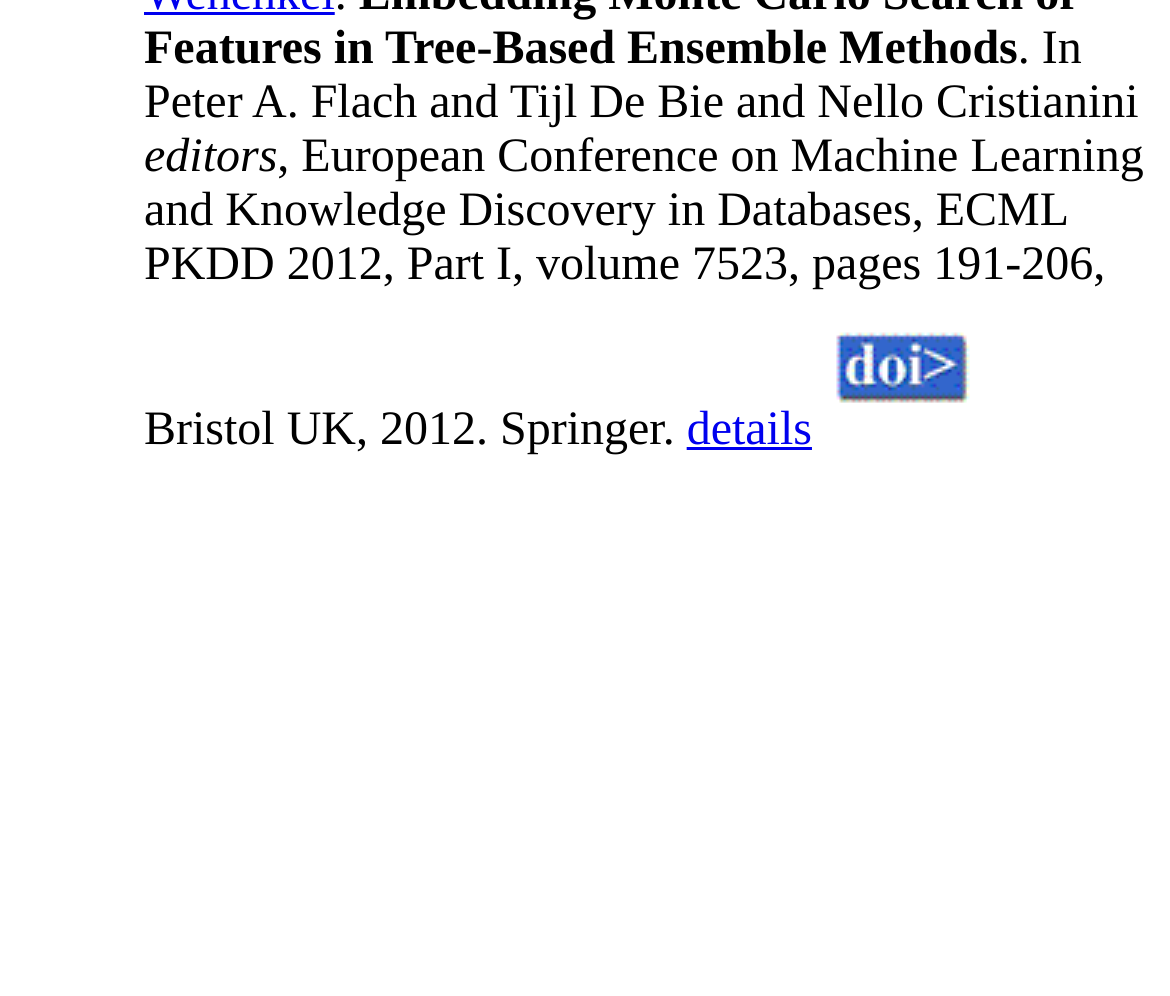Using the description "details", predict the bounding box of the relevant HTML element.

[0.587, 0.407, 0.694, 0.459]